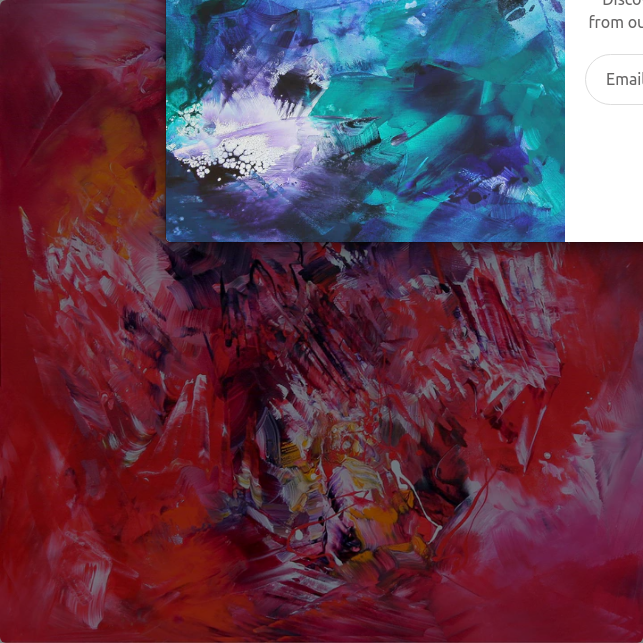Explain the image in detail, mentioning the main subjects and background elements.

This striking image showcases a captivating piece of modern art, characterized by its fluid and vibrant abstract design. The upper section features an interplay of blues and purples, evoking a sense of depth and movement, reminiscent of ocean waves or celestial landscapes. The lower half bursts with rich reds and warm tones, creating a dramatic contrast that draws the viewer's eye. Together, these colors convey a sense of harmony and dynamism, making it an ideal centerpiece for contemporary interiors. The artwork is part of a collection that emphasizes modern aesthetics, perfect for those seeking to elevate their space with unique artistic expressions.